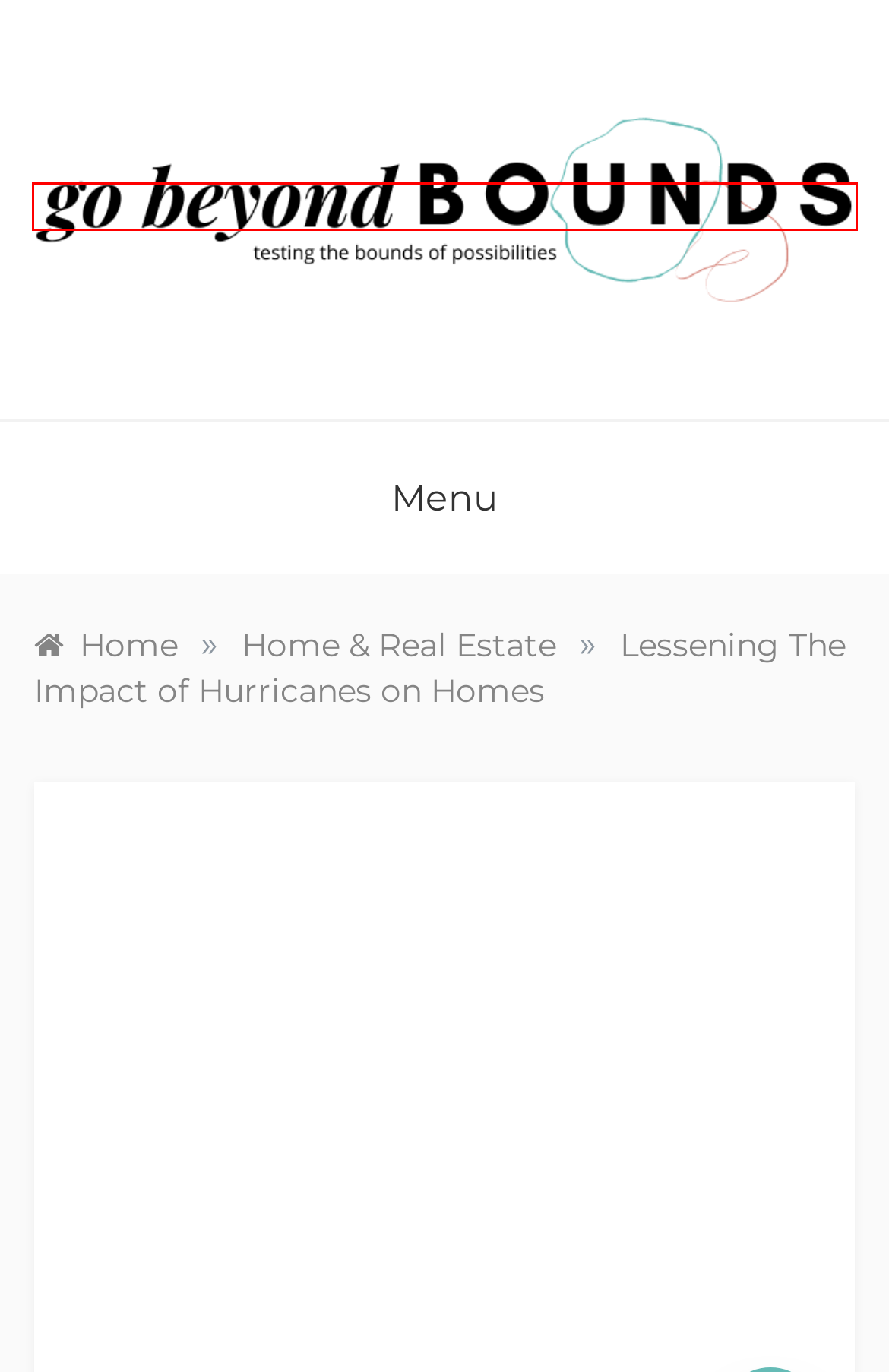Analyze the given webpage screenshot and identify the UI element within the red bounding box. Select the webpage description that best matches what you expect the new webpage to look like after clicking the element. Here are the candidates:
A. Impact-rated hurricane windows doors & roofing | Paradise Exteriors
B. Why Pest Control Professionals Are Essential for Every Home - Go Beyond Bounds
C. Go Beyond Bounds - Testing the Bounds of Possibilities
D. How to Wear Undercover Clothes Discreetly - Go Beyond Bounds
E. Home & Real Estate Archives - Go Beyond Bounds
F. Frequently Asked Questions About Working for Oilfield Services - Go Beyond Bounds
G. Proven Methods for Budget-Conscious Travelers to Save on Travel Accommodations - Go Beyond Bounds
H. Why choose Prague for a bachelor party? - Go Beyond Bounds

C